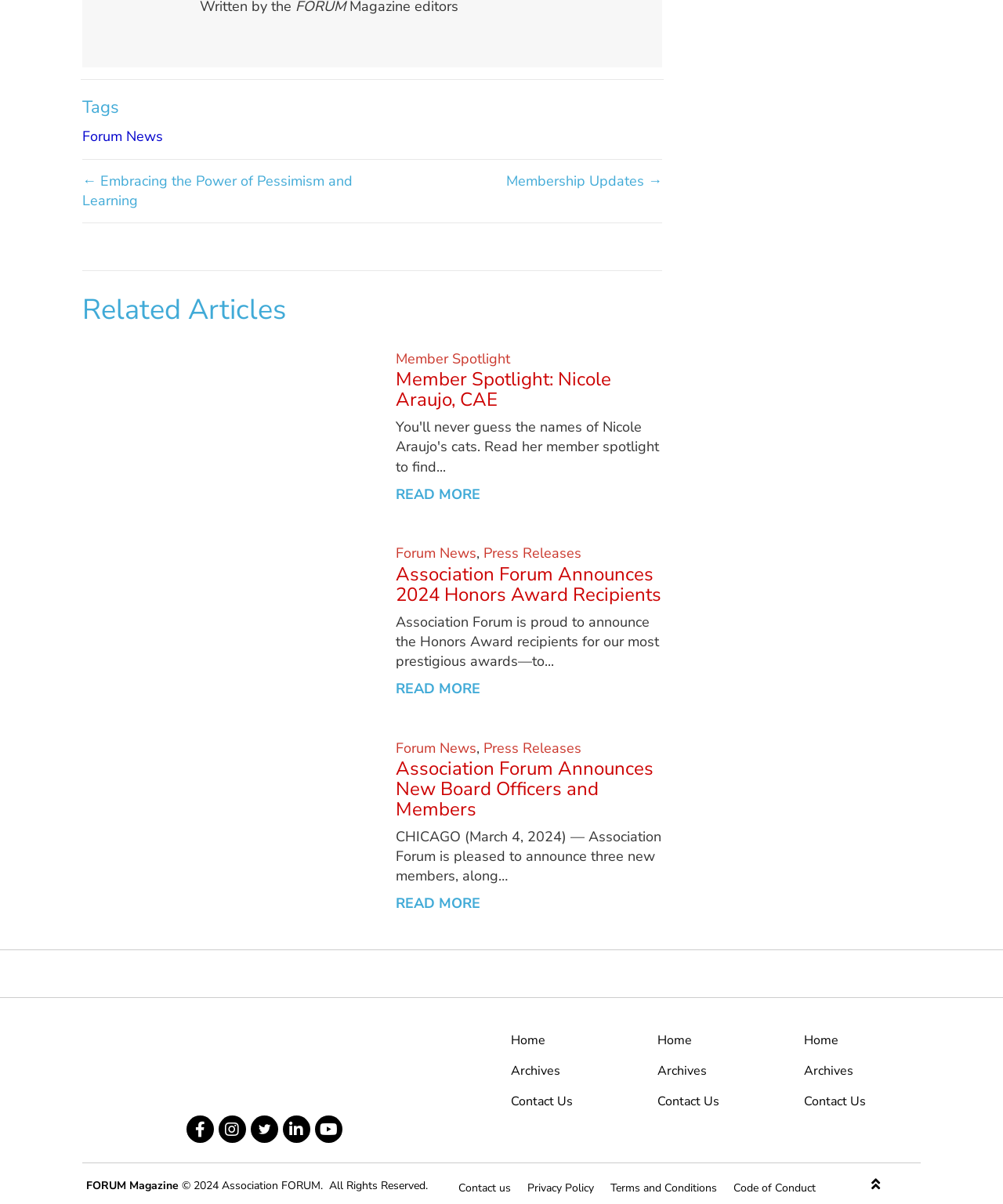Determine the bounding box coordinates of the section I need to click to execute the following instruction: "Contact us". Provide the coordinates as four float numbers between 0 and 1, i.e., [left, top, right, bottom].

[0.449, 0.976, 0.517, 1.0]